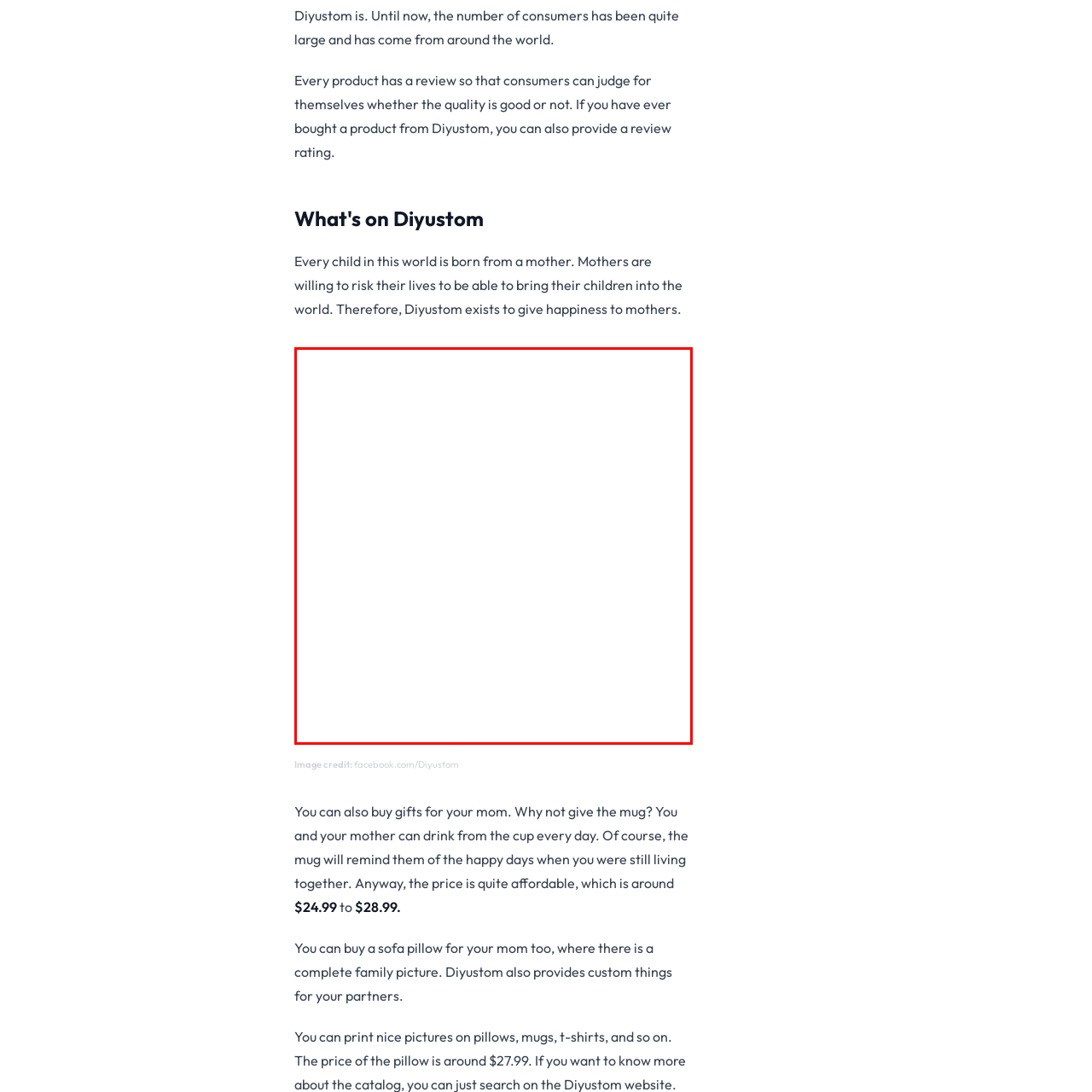What type of products are offered by Diyustom?
Focus on the area within the red boundary in the image and answer the question with one word or a short phrase.

Custom mugs and sofa pillows